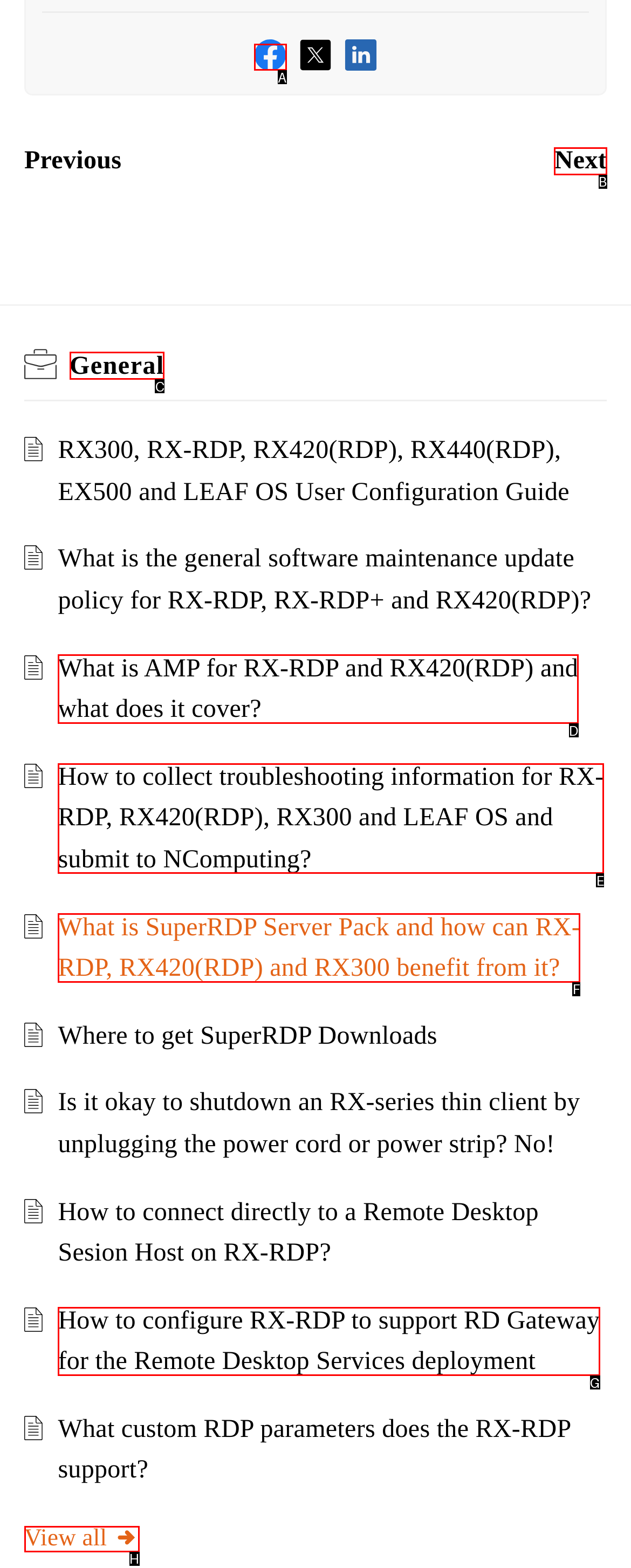Identify the correct letter of the UI element to click for this task: Click on Facebook
Respond with the letter from the listed options.

A